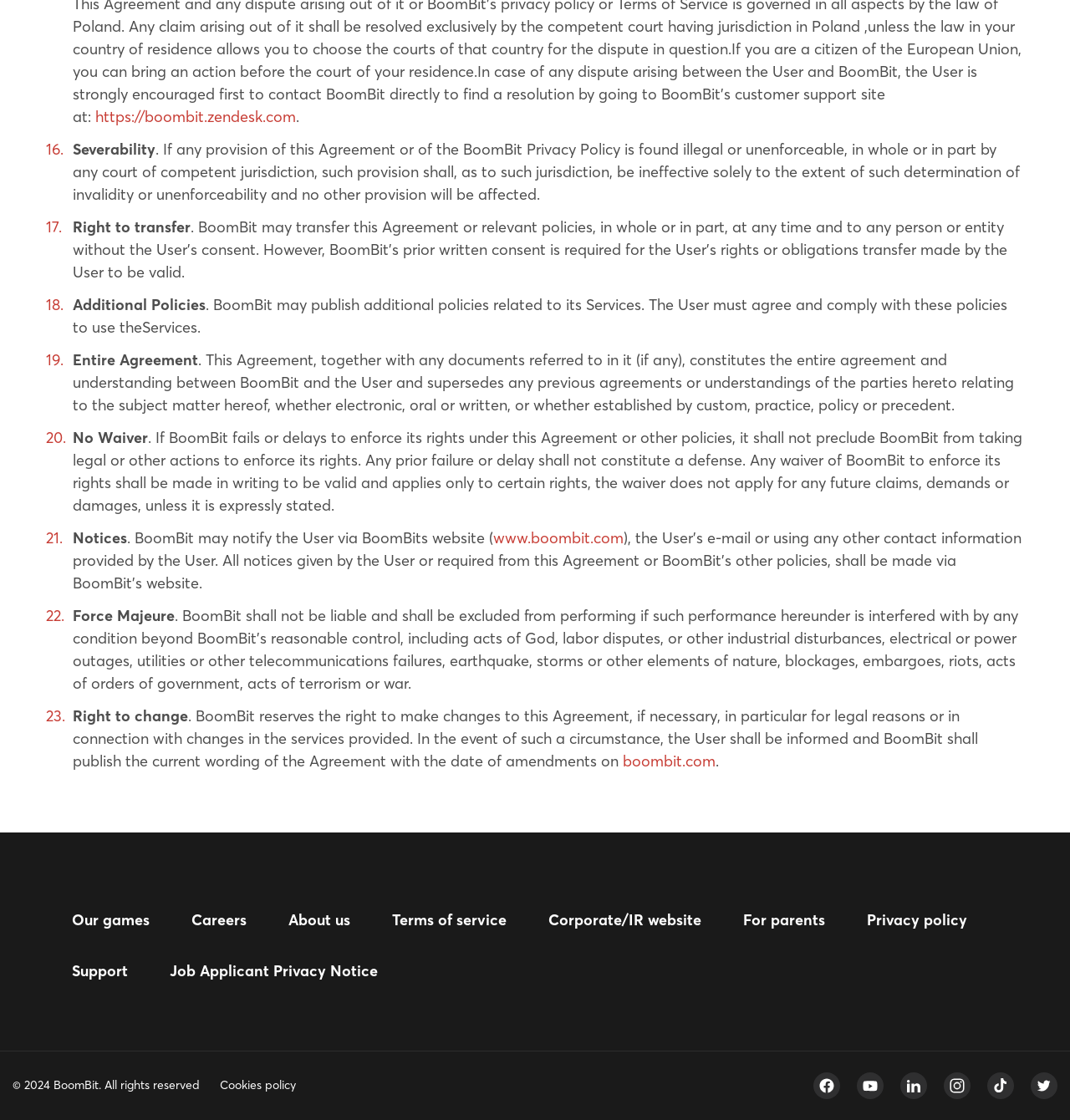Respond to the question with just a single word or phrase: 
How can a user notify BoomBit?

Via website or email